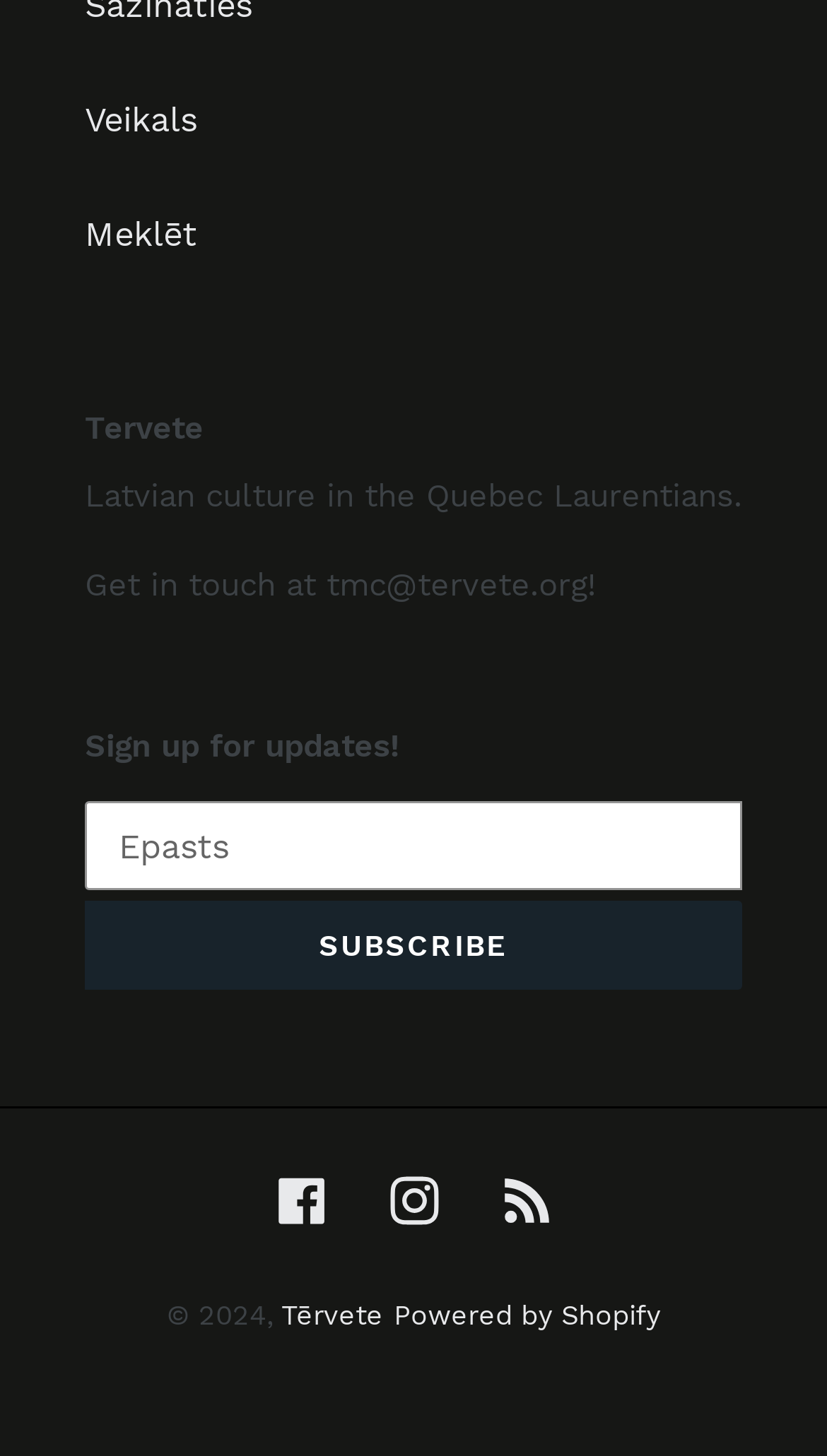Provide the bounding box coordinates of the HTML element this sentence describes: "Instagram".

[0.471, 0.806, 0.529, 0.842]